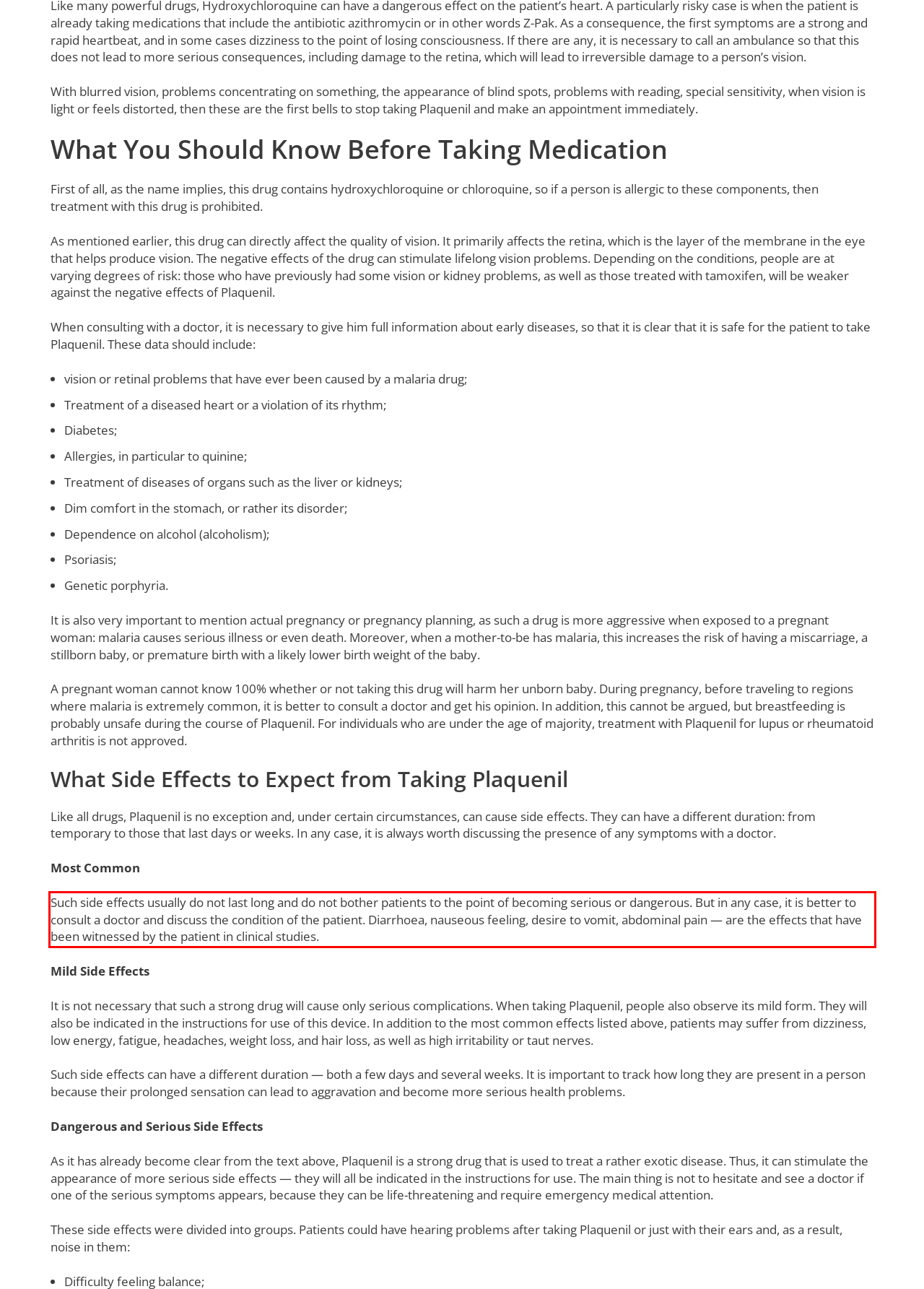Identify the text within the red bounding box on the webpage screenshot and generate the extracted text content.

Such side effects usually do not last long and do not bother patients to the point of becoming serious or dangerous. But in any case, it is better to consult a doctor and discuss the condition of the patient. Diarrhoea, nauseous feeling, desire to vomit, abdominal pain — are the effects that have been witnessed by the patient in clinical studies.